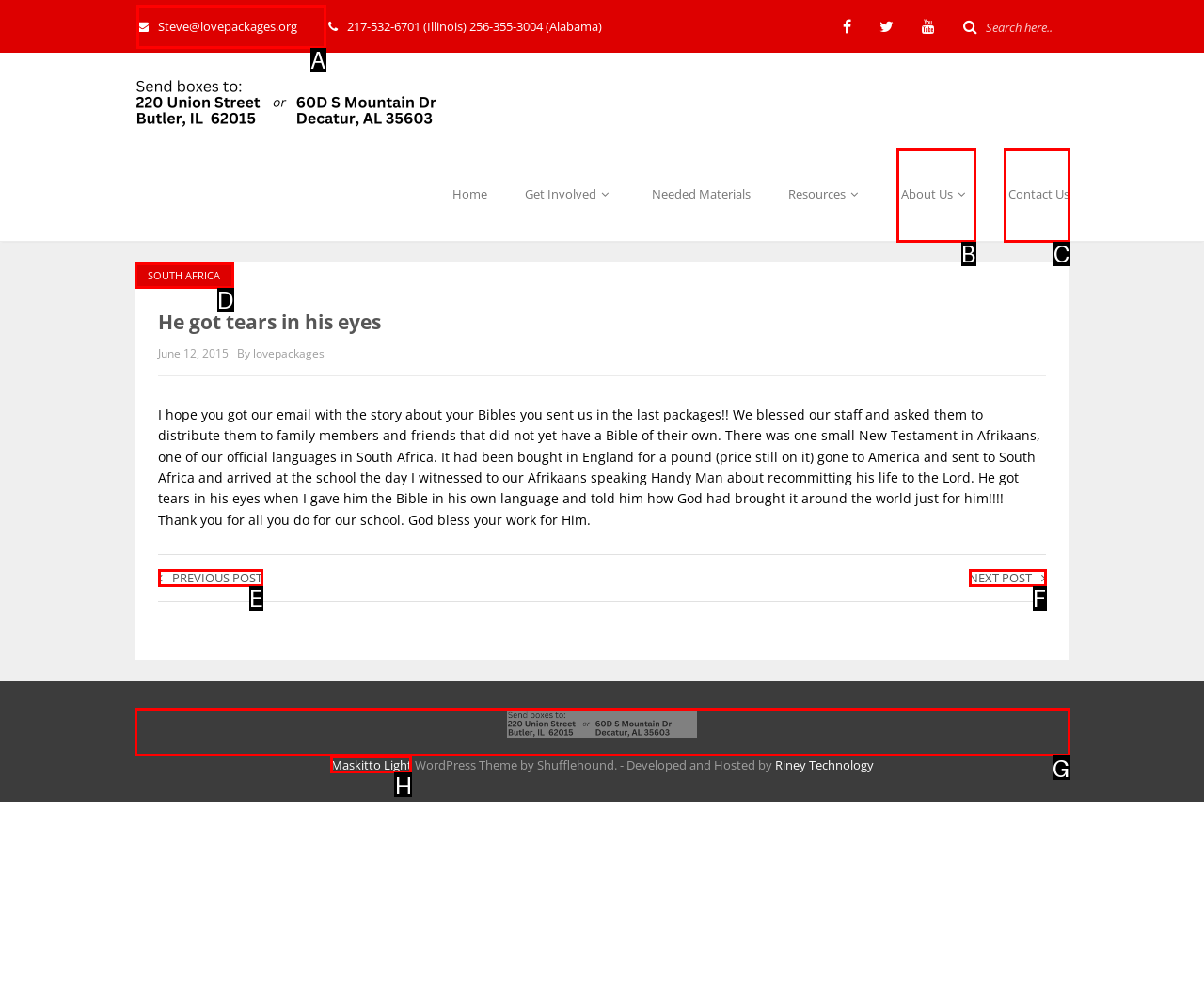Identify the letter of the option that best matches the following description: Steve@lovepackages.org. Respond with the letter directly.

A